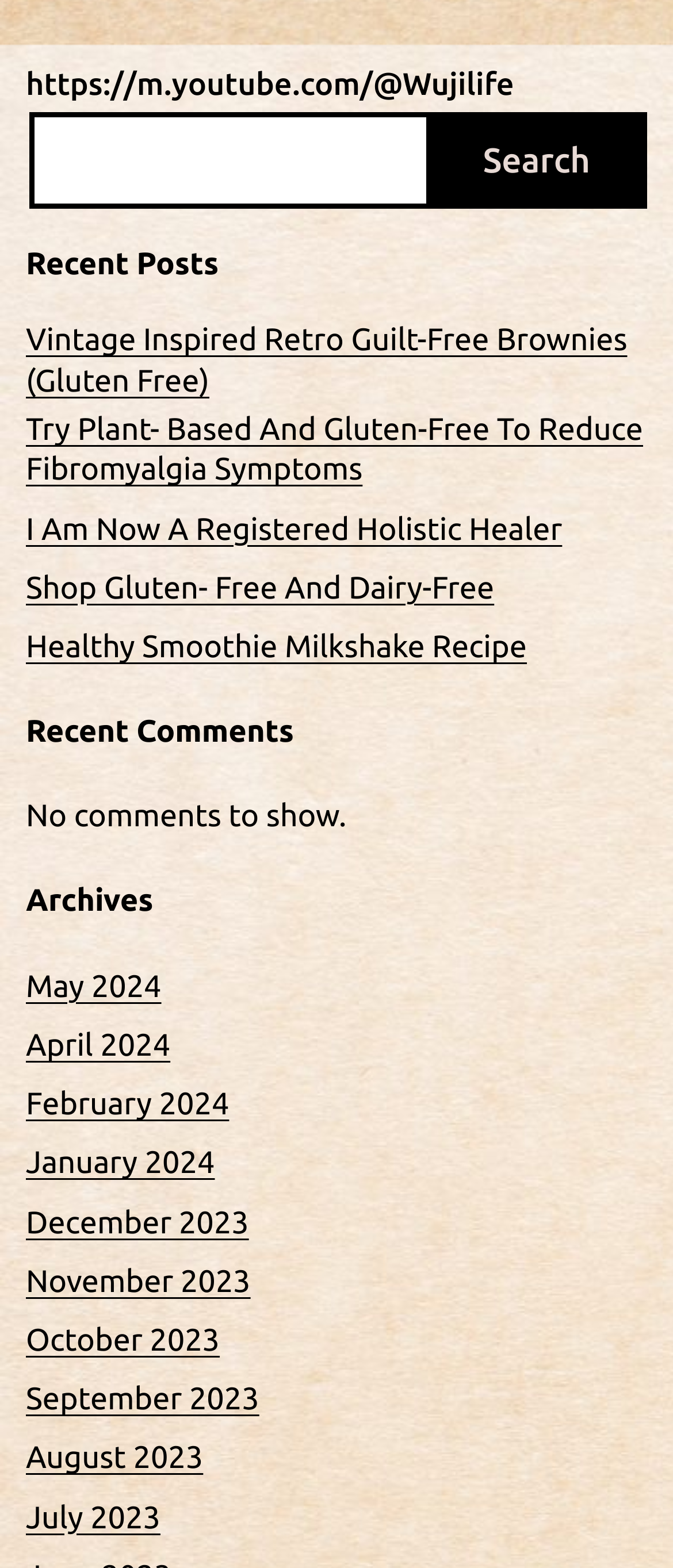Use the details in the image to answer the question thoroughly: 
What is the website's search bar URL?

The search bar URL can be found by looking at the OCR text of the searchbox element, which is 'https://m.youtube.com/@Wujilife'.